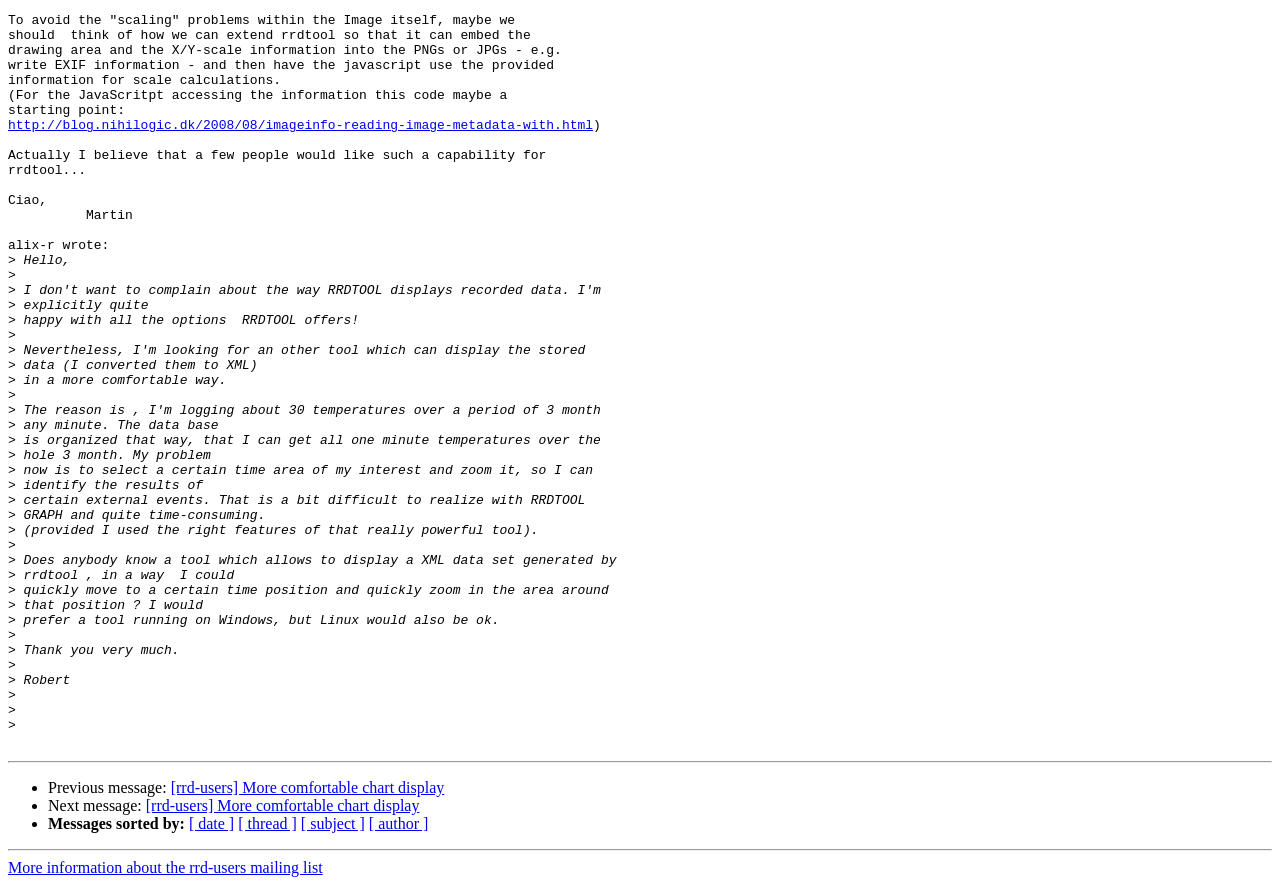Provide the bounding box coordinates of the HTML element this sentence describes: "[rrd-users] More comfortable chart display". The bounding box coordinates consist of four float numbers between 0 and 1, i.e., [left, top, right, bottom].

[0.114, 0.901, 0.328, 0.92]